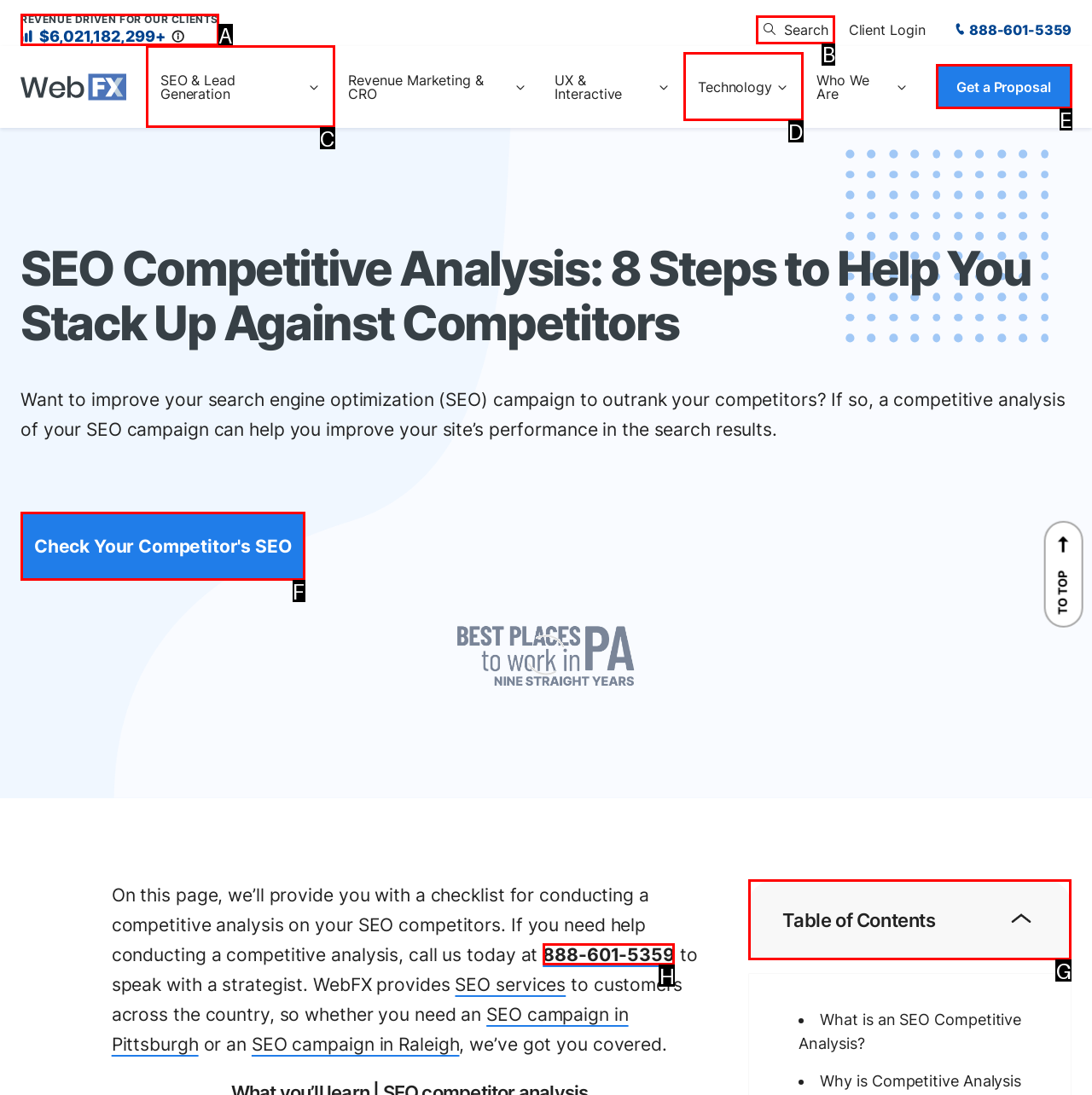Tell me which one HTML element best matches the description: Technology Answer with the option's letter from the given choices directly.

D